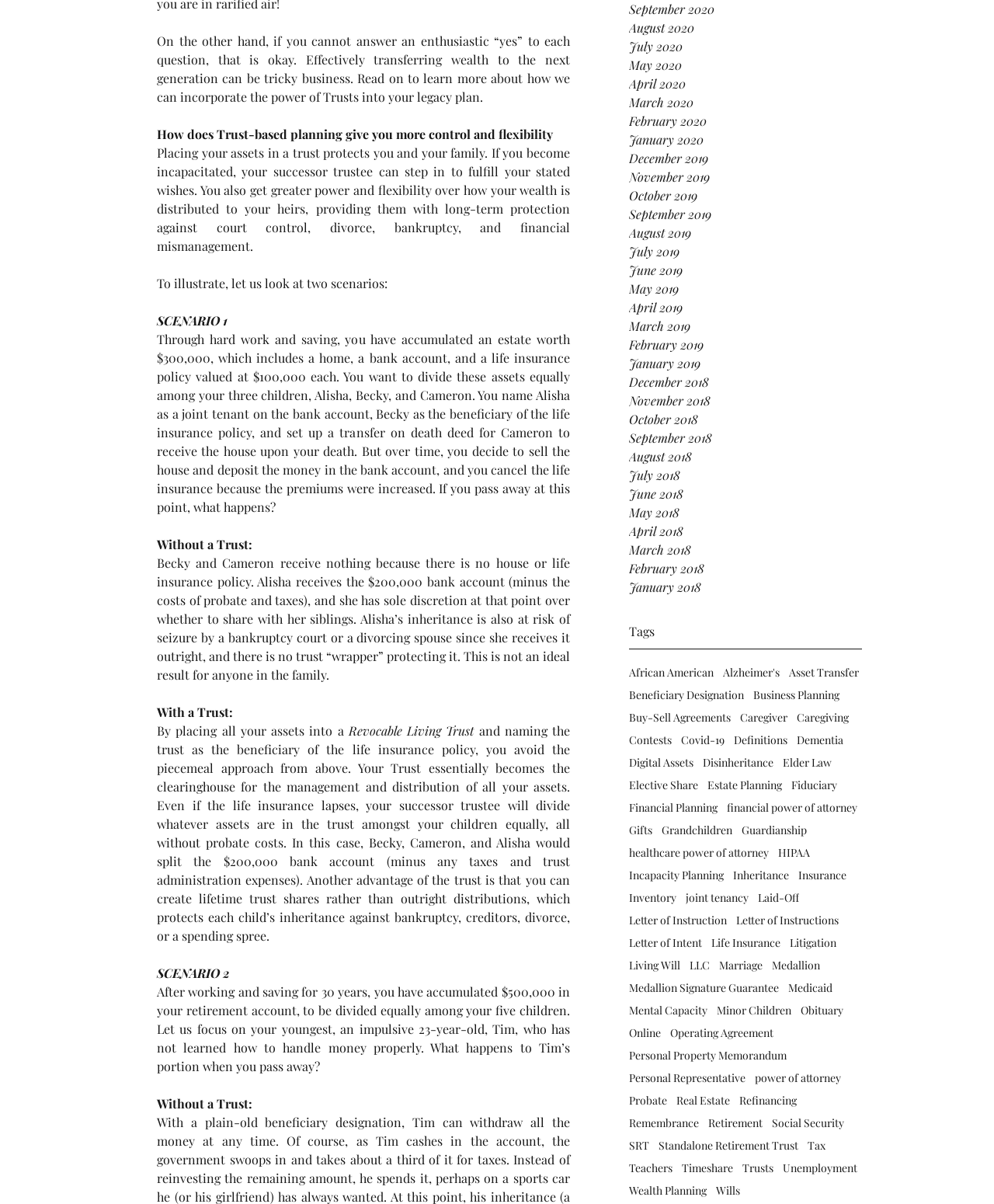Refer to the image and answer the question with as much detail as possible: How many tags are listed?

I counted the number of links under the 'tags' navigation menu and found that there are 80 tags listed.